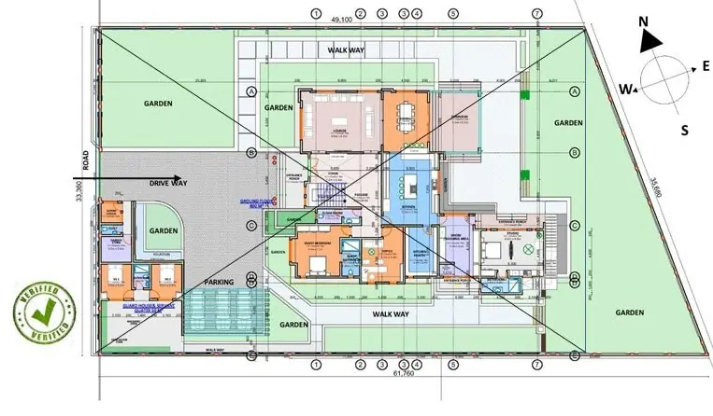Analyze the image and provide a detailed caption.

The image showcases a detailed architectural layout of a residential property, illustrating the design and spatial organization of gardens, pathways, and living areas. At the center, the layout reveals a spacious home structure, surrounded by multiple garden spaces on all sides, emphasizing a harmonious relationship with nature. Clear access points are outlined, including a driveway and walkways, which facilitate movement throughout the property. The diagram features marked directions (North, East, South, and West) that assist in understanding the orientation of the house. This meticulous plan not only reflects aesthetic consideration but also highlights the principles of Vastu Shastra, focusing on the central Brahmasthan—considered the core energy center of the home. The layout effectively balances functionality with natural beauty, creating a serene living environment.